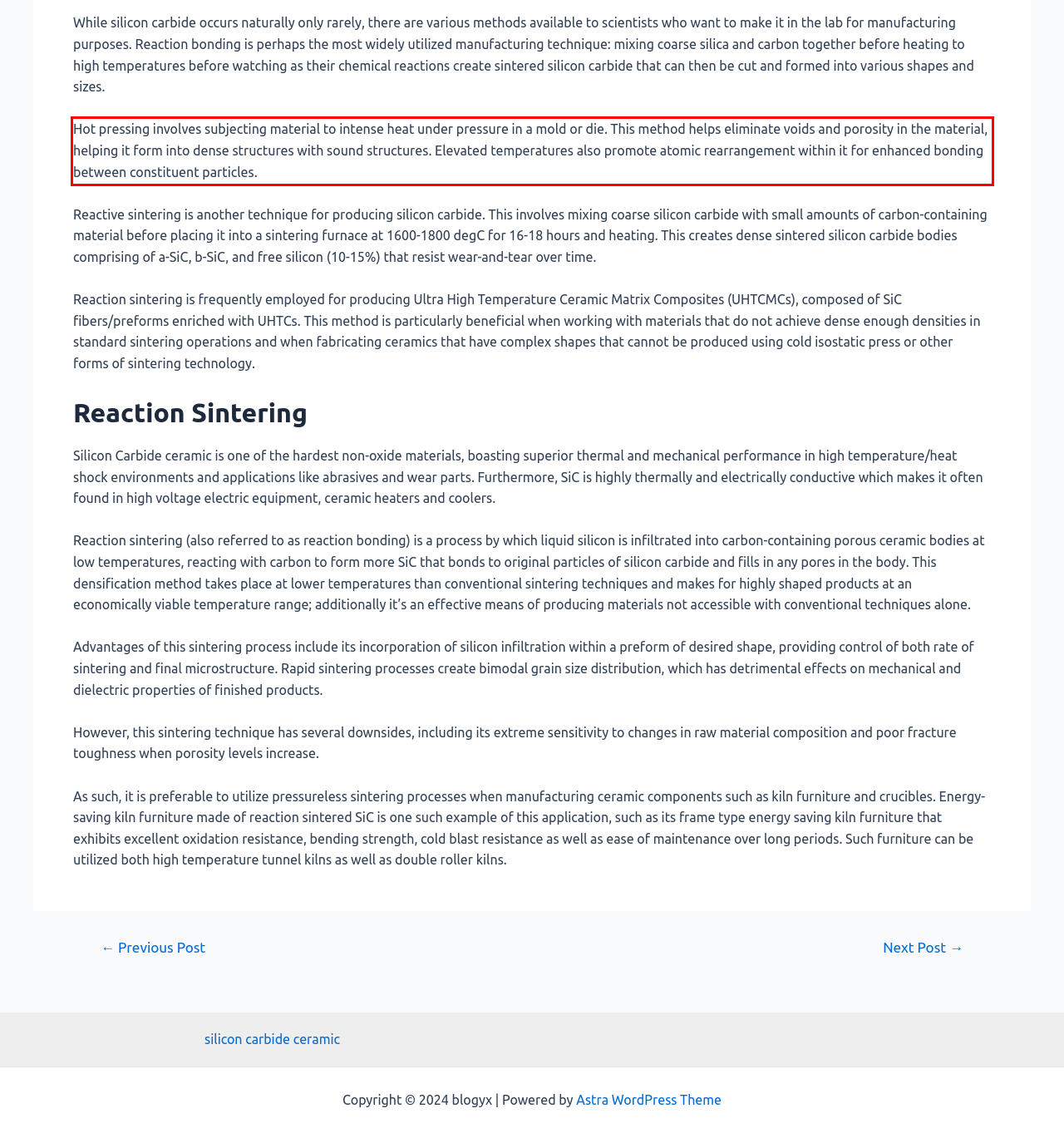With the given screenshot of a webpage, locate the red rectangle bounding box and extract the text content using OCR.

Hot pressing involves subjecting material to intense heat under pressure in a mold or die. This method helps eliminate voids and porosity in the material, helping it form into dense structures with sound structures. Elevated temperatures also promote atomic rearrangement within it for enhanced bonding between constituent particles.